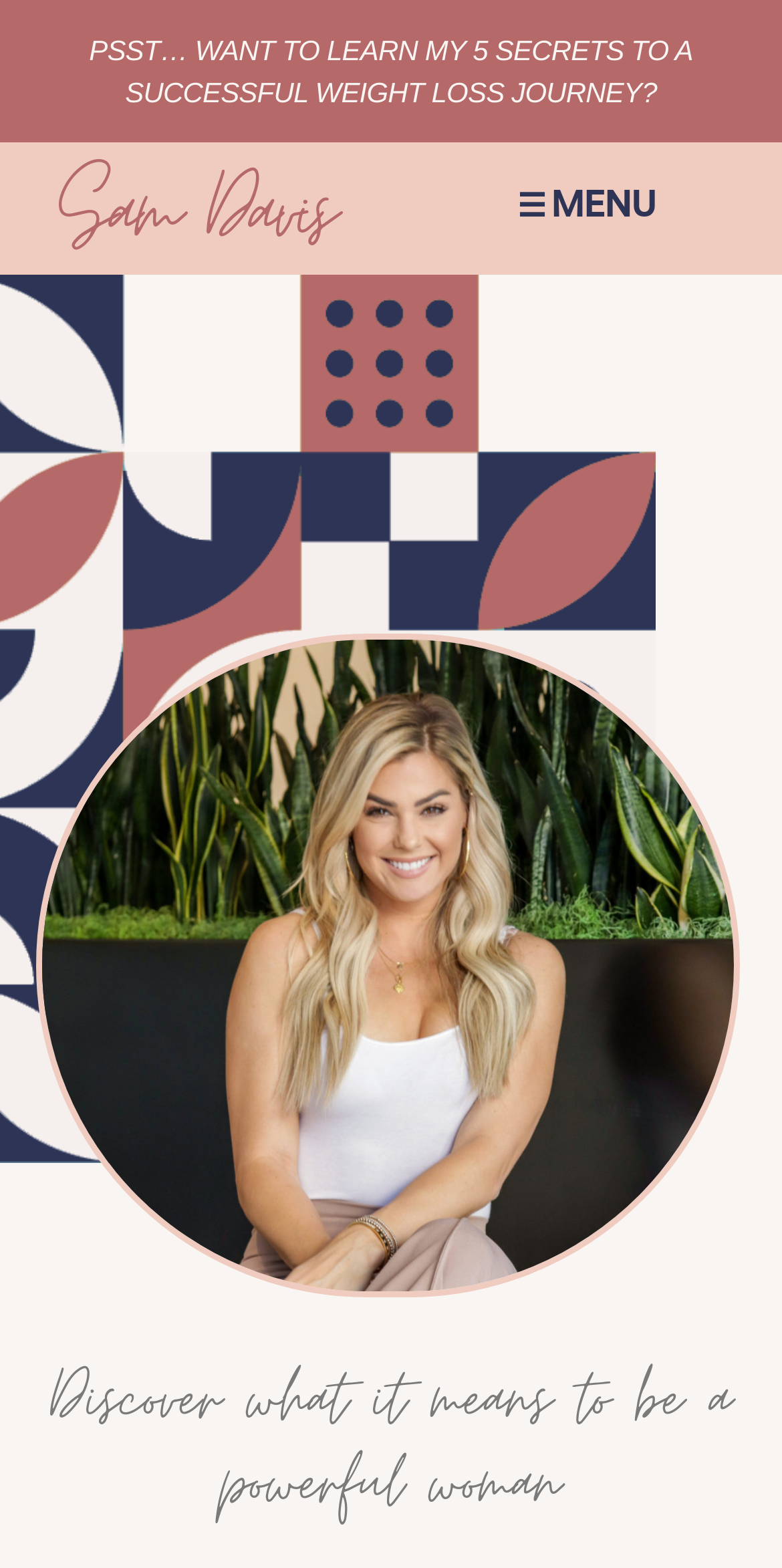Extract the main headline from the webpage and generate its text.

Home to women looking to become wildly successful in health, business & life.